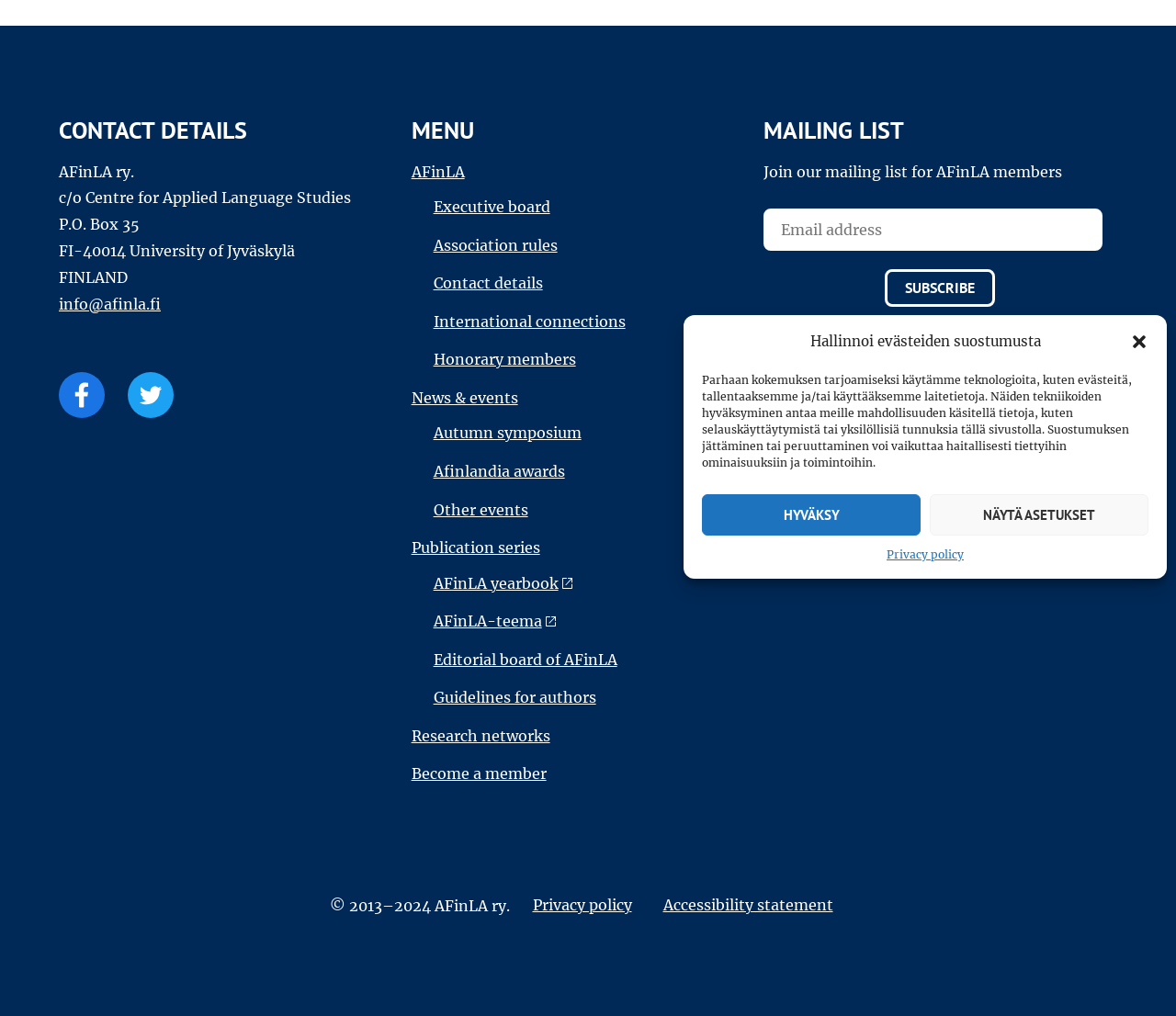Given the description of a UI element: "AFinLA-teema", identify the bounding box coordinates of the matching element in the webpage screenshot.

[0.368, 0.602, 0.475, 0.62]